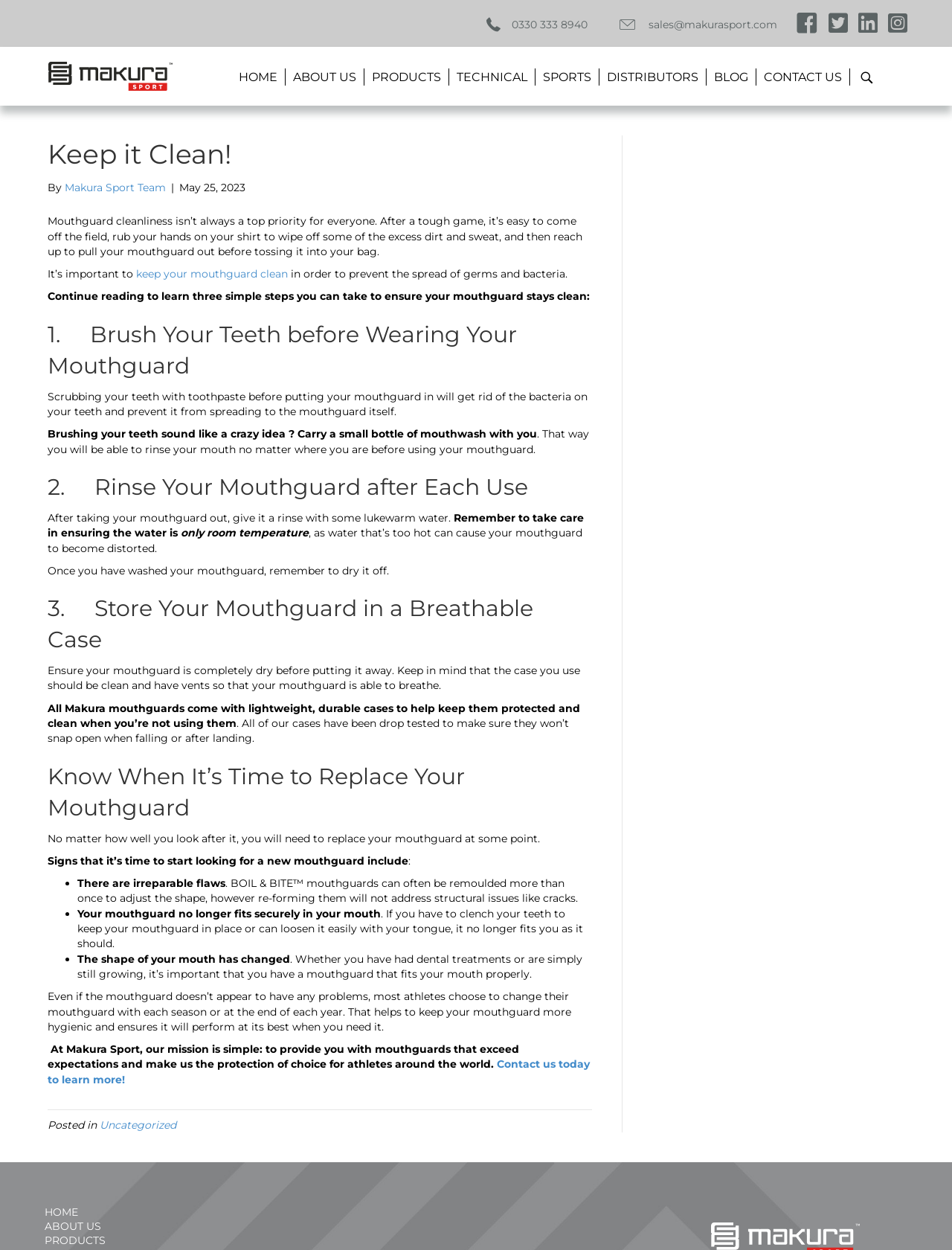Given the following UI element description: "March 2016", find the bounding box coordinates in the webpage screenshot.

None